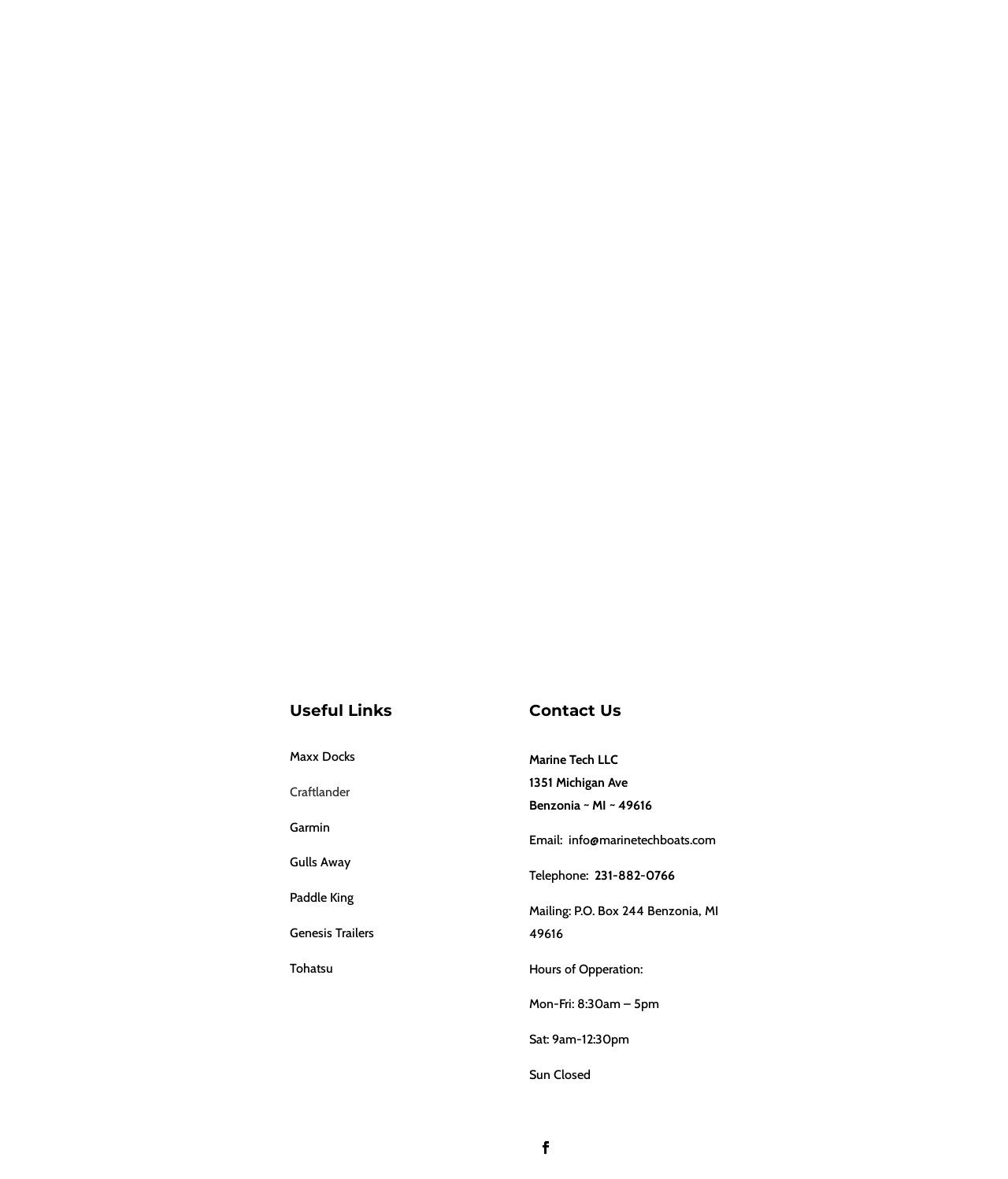What is the name of the company?
Look at the webpage screenshot and answer the question with a detailed explanation.

I found the answer by looking at the 'Contact Us' section, where it says 'Marine Tech LLC' as the company name.